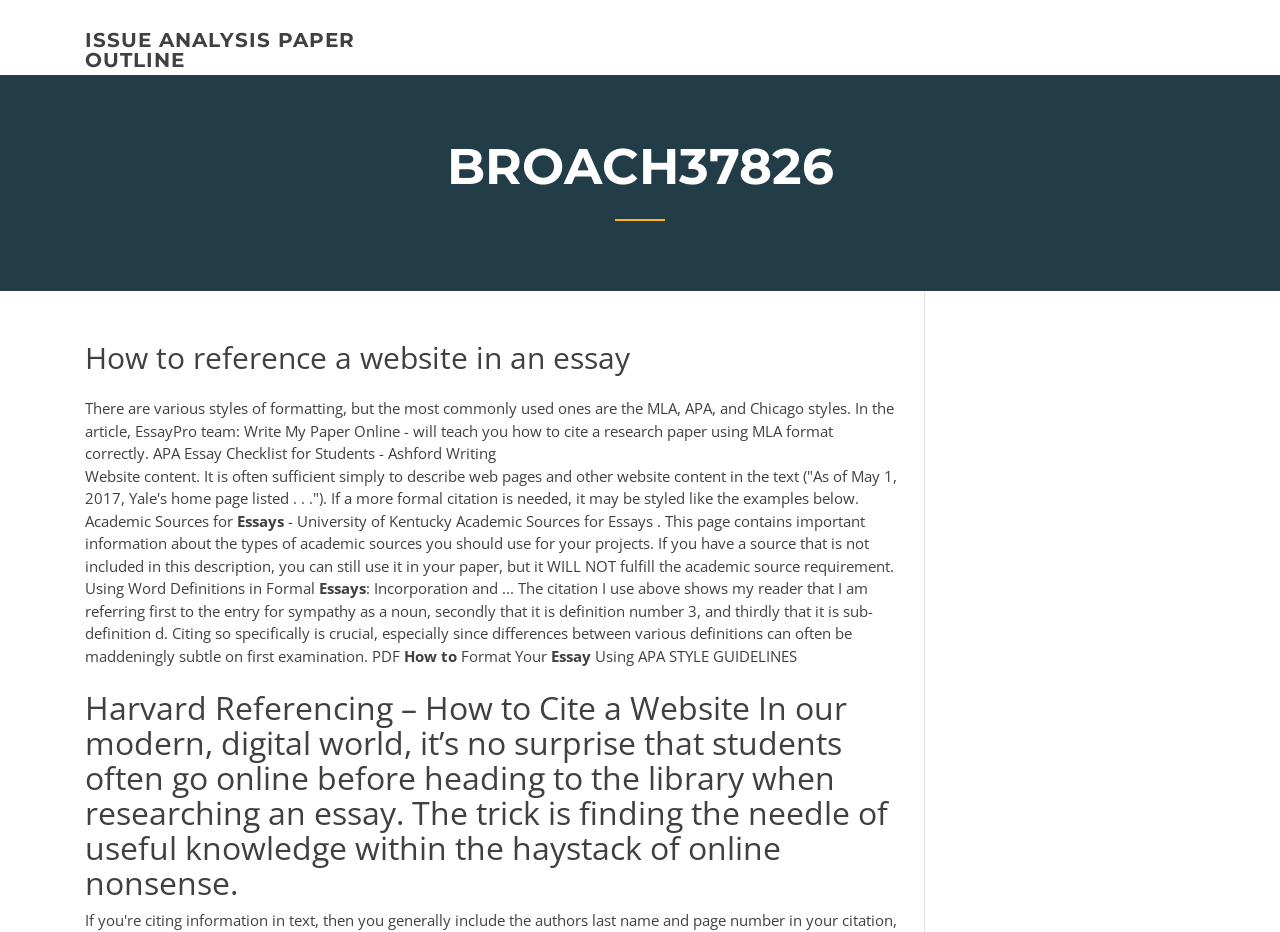Carefully examine the image and provide an in-depth answer to the question: What is the purpose of citing a website in an essay?

The webpage explains that citing a website in an essay is often sufficient to simply describe web pages and other website content in the text. This is mentioned in the context of providing a more formal citation for website content.